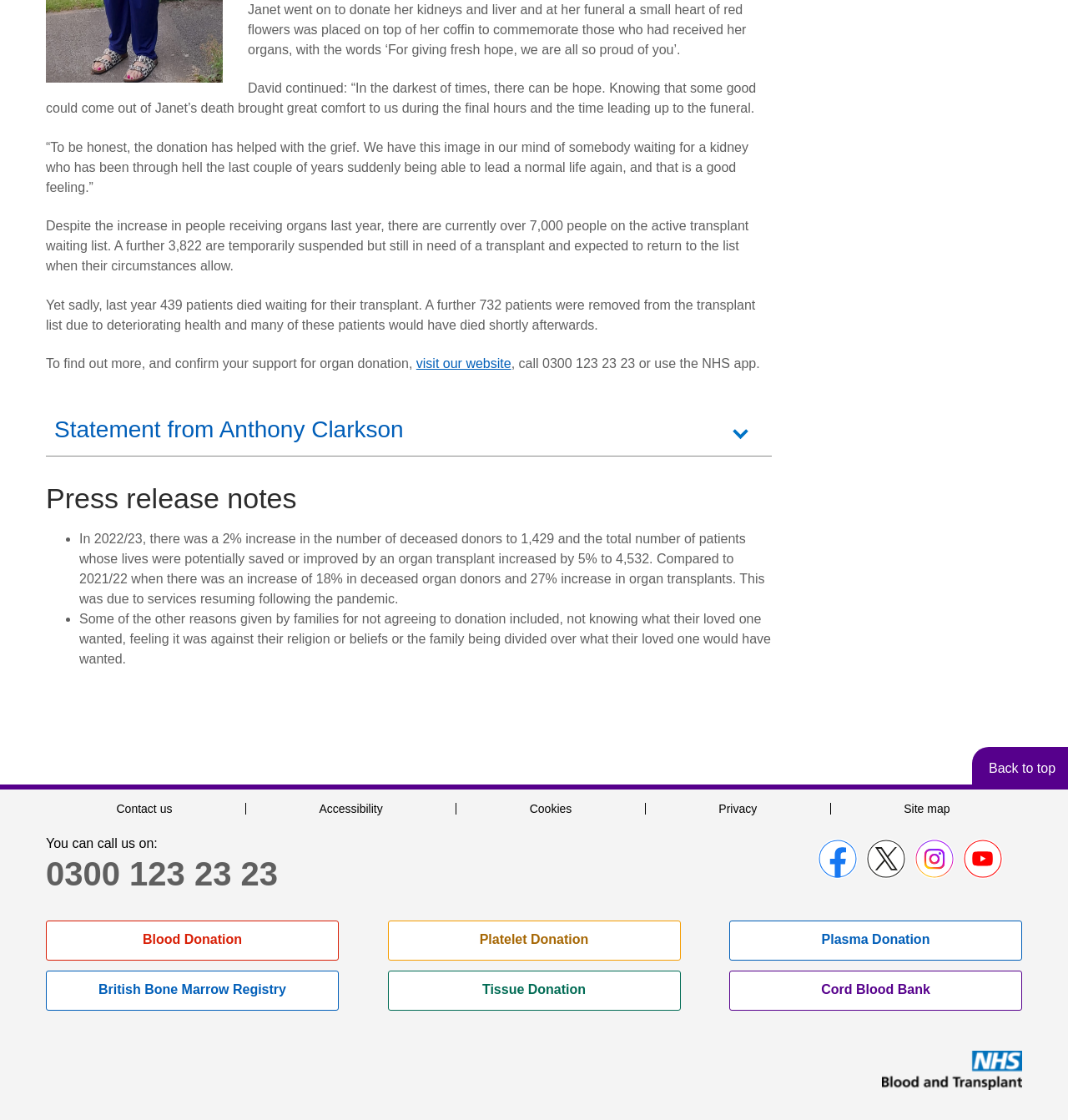Please predict the bounding box coordinates of the element's region where a click is necessary to complete the following instruction: "visit NHS Organ Donation Facebook page". The coordinates should be represented by four float numbers between 0 and 1, i.e., [left, top, right, bottom].

[0.765, 0.749, 0.803, 0.785]